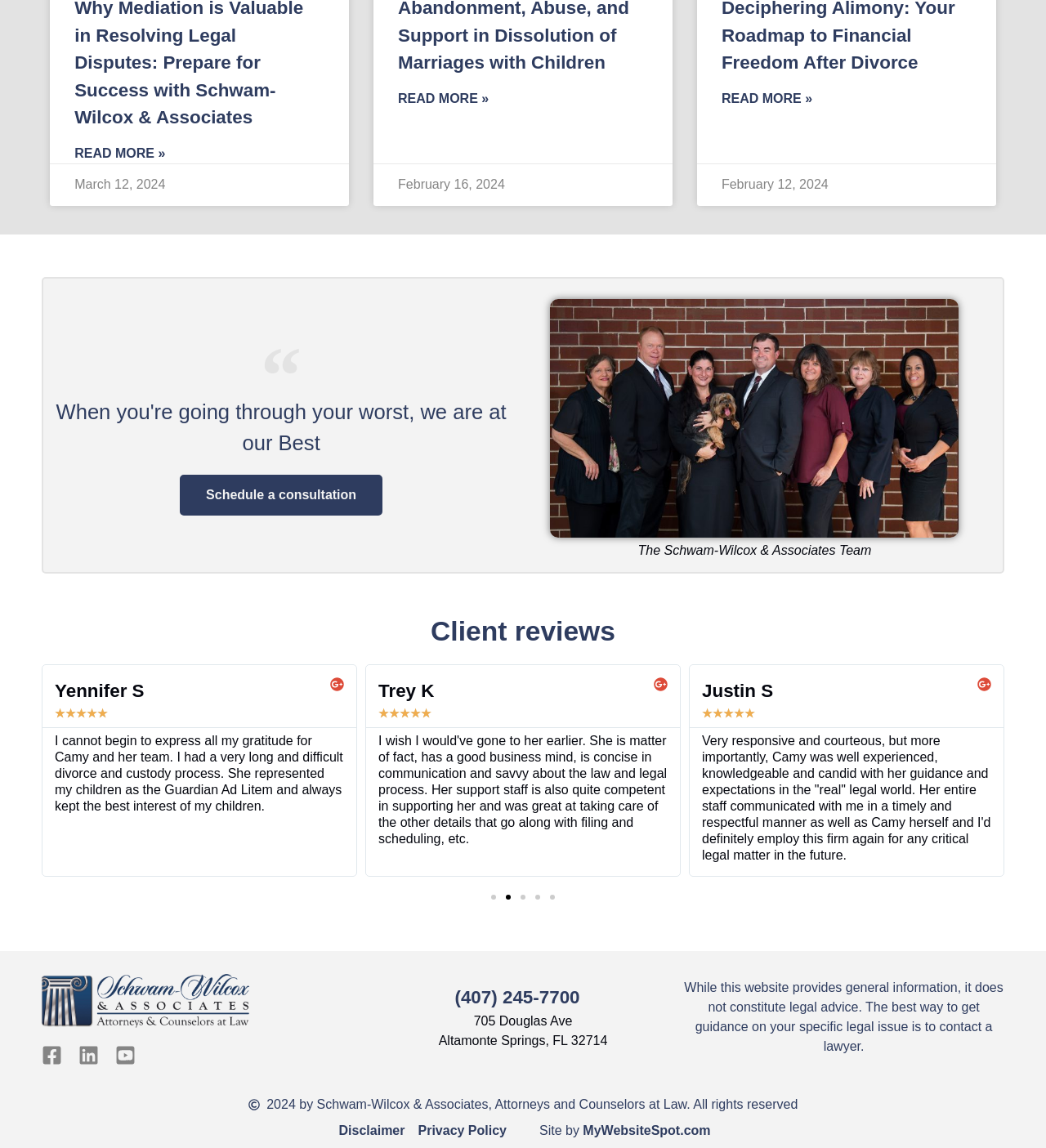What is the topic of the first article link?
Respond to the question with a single word or phrase according to the image.

Why Mediation is Valuable in Resolving Legal Disputes